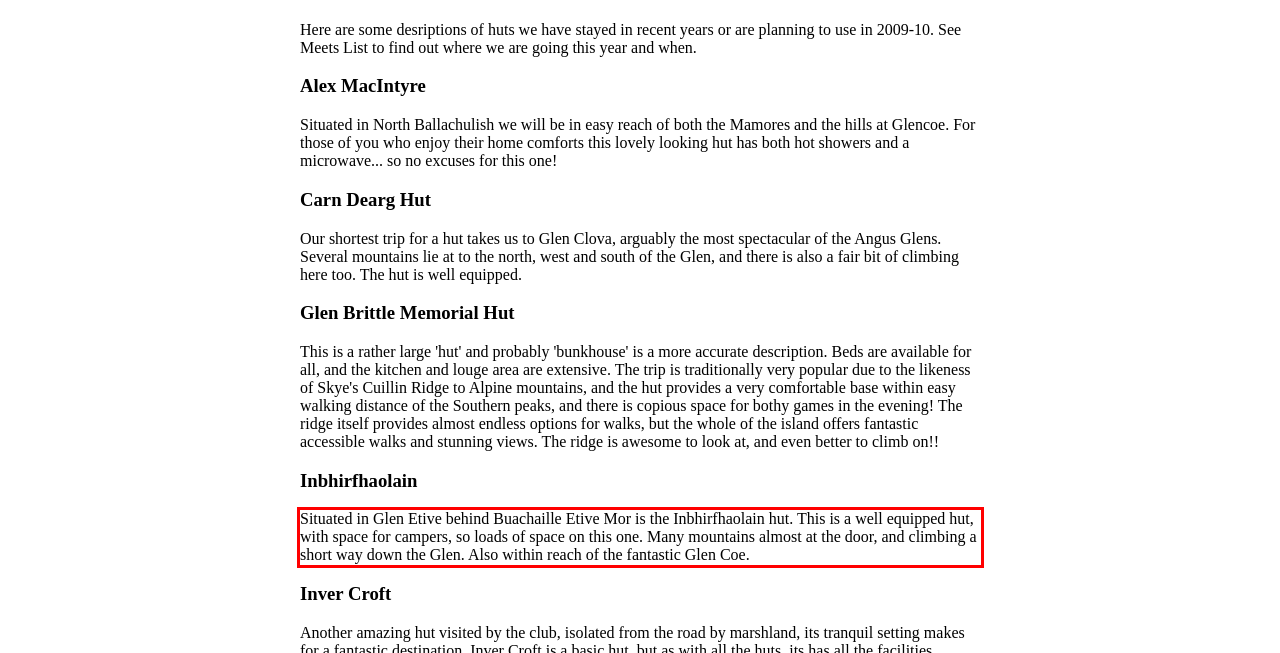Analyze the screenshot of the webpage that features a red bounding box and recognize the text content enclosed within this red bounding box.

Situated in Glen Etive behind Buachaille Etive Mor is the Inbhirfhaolain hut. This is a well equipped hut, with space for campers, so loads of space on this one. Many mountains almost at the door, and climbing a short way down the Glen. Also within reach of the fantastic Glen Coe.